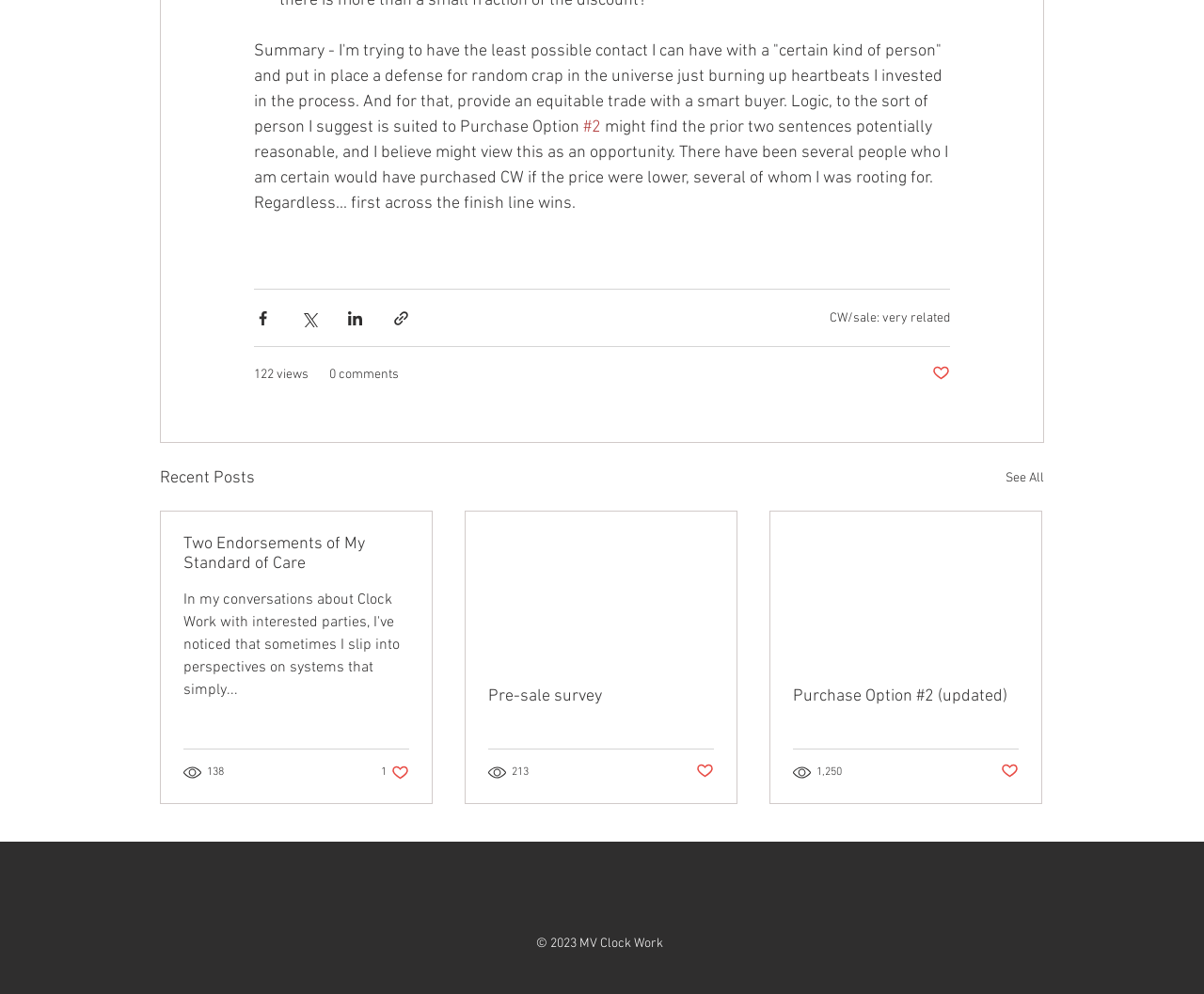What is the name of the website?
Please provide an in-depth and detailed response to the question.

The name of the website is located at the bottom of the webpage, in the content info section, which says '© 2023 MV Clock Work'.